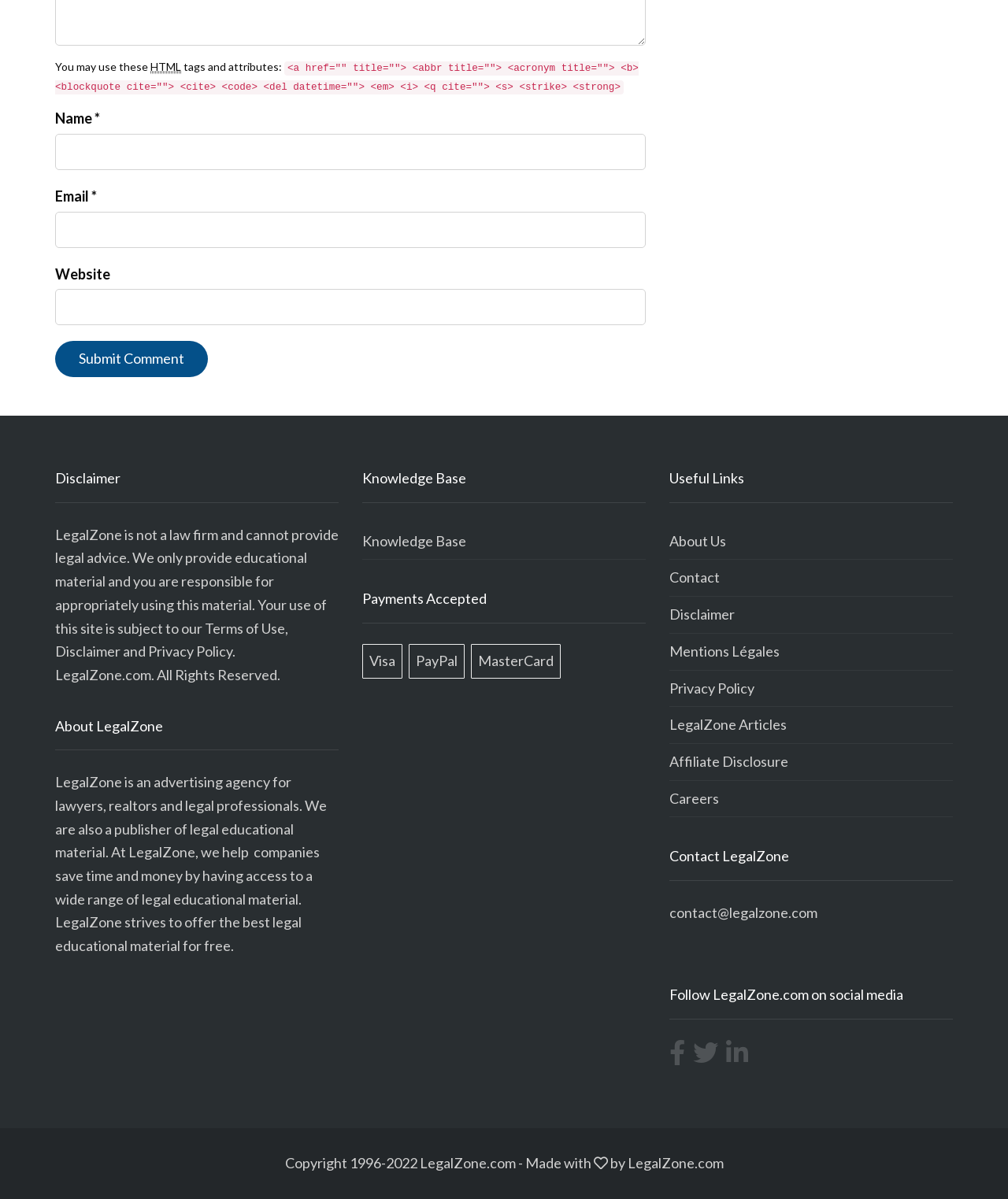What is required to submit a comment?
Your answer should be a single word or phrase derived from the screenshot.

Name and Email